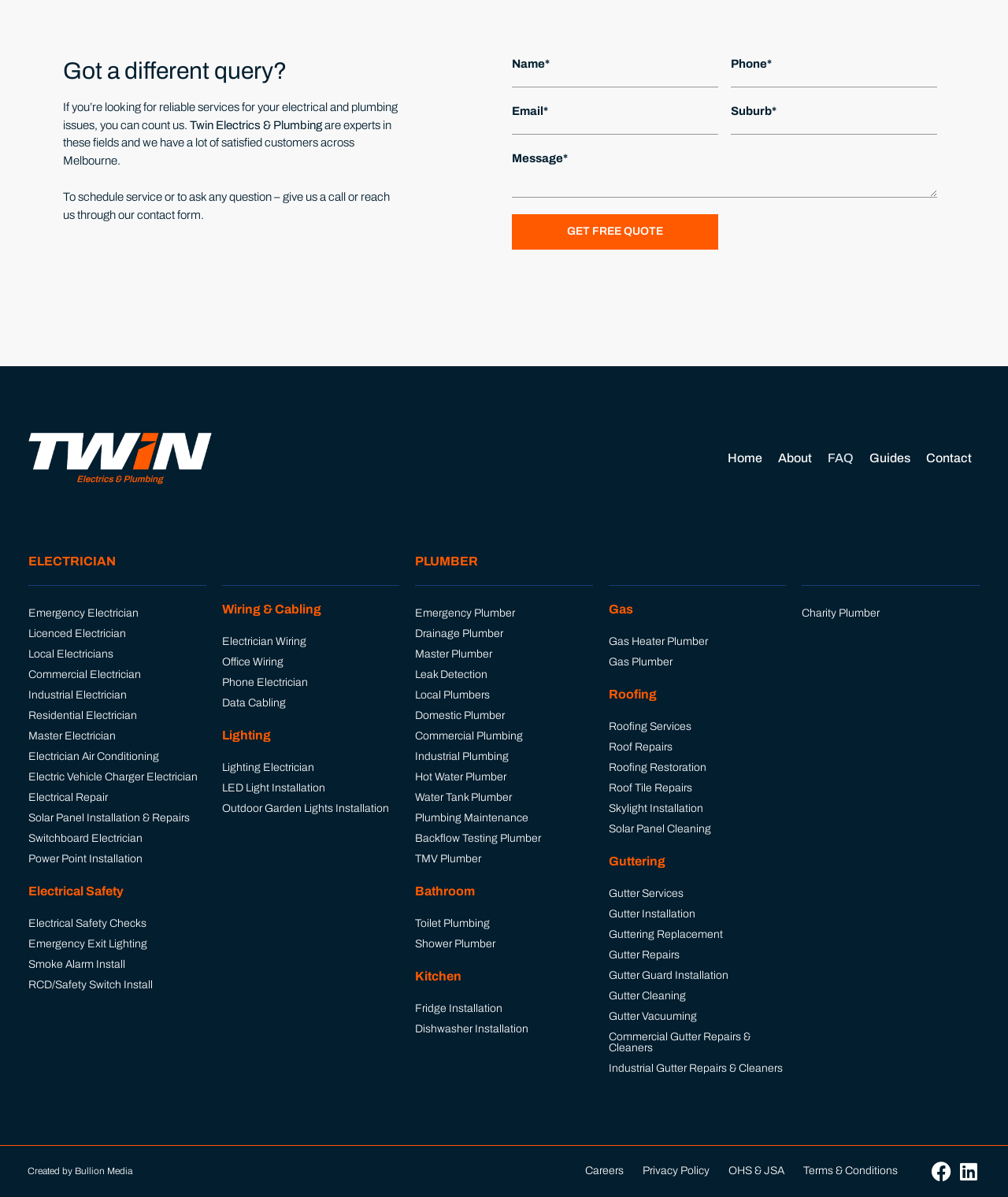Indicate the bounding box coordinates of the element that must be clicked to execute the instruction: "Click on the 'Sign Up' button". The coordinates should be given as four float numbers between 0 and 1, i.e., [left, top, right, bottom].

None